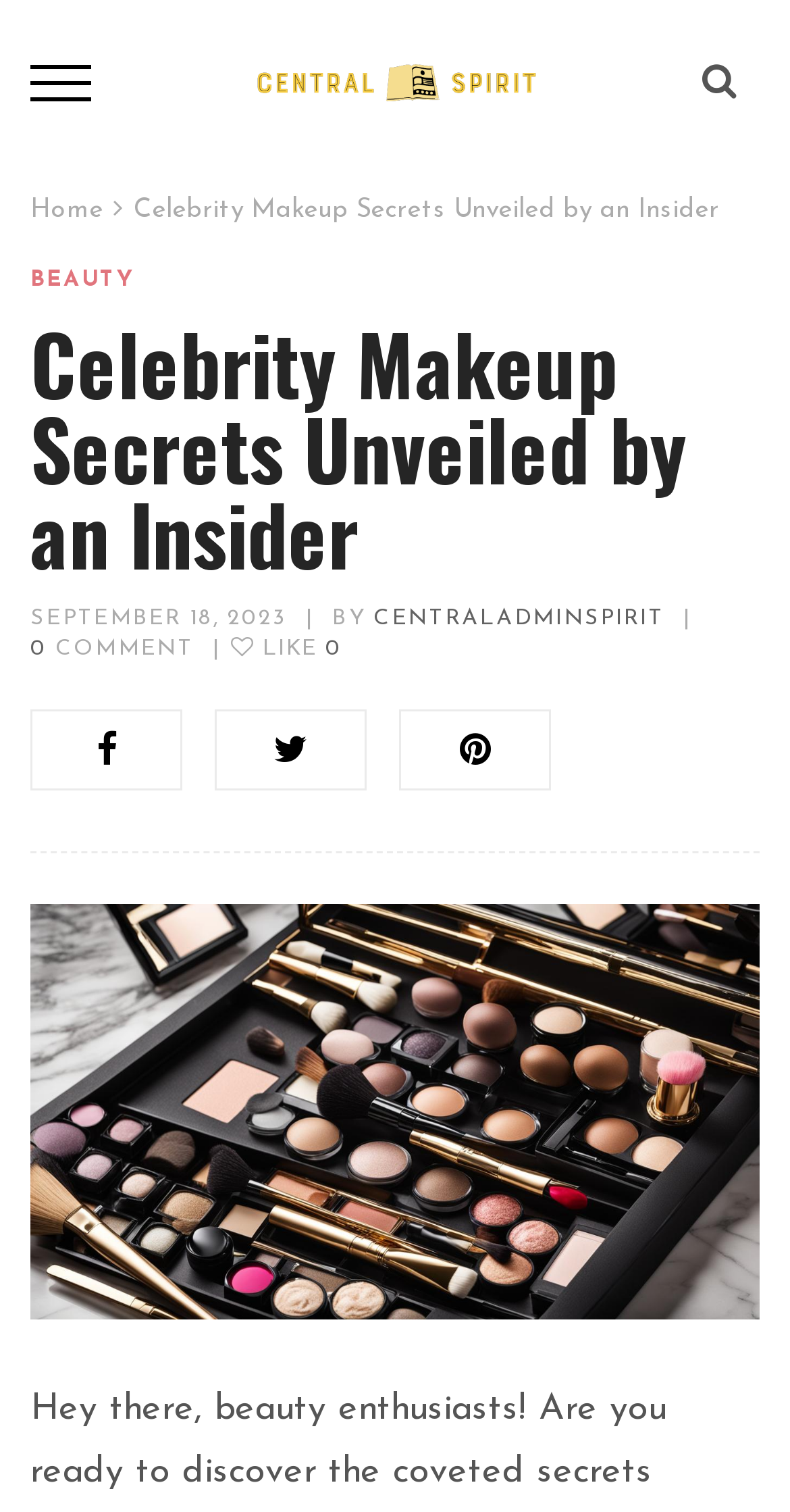What is the name of the blog? Based on the screenshot, please respond with a single word or phrase.

Central Spirit